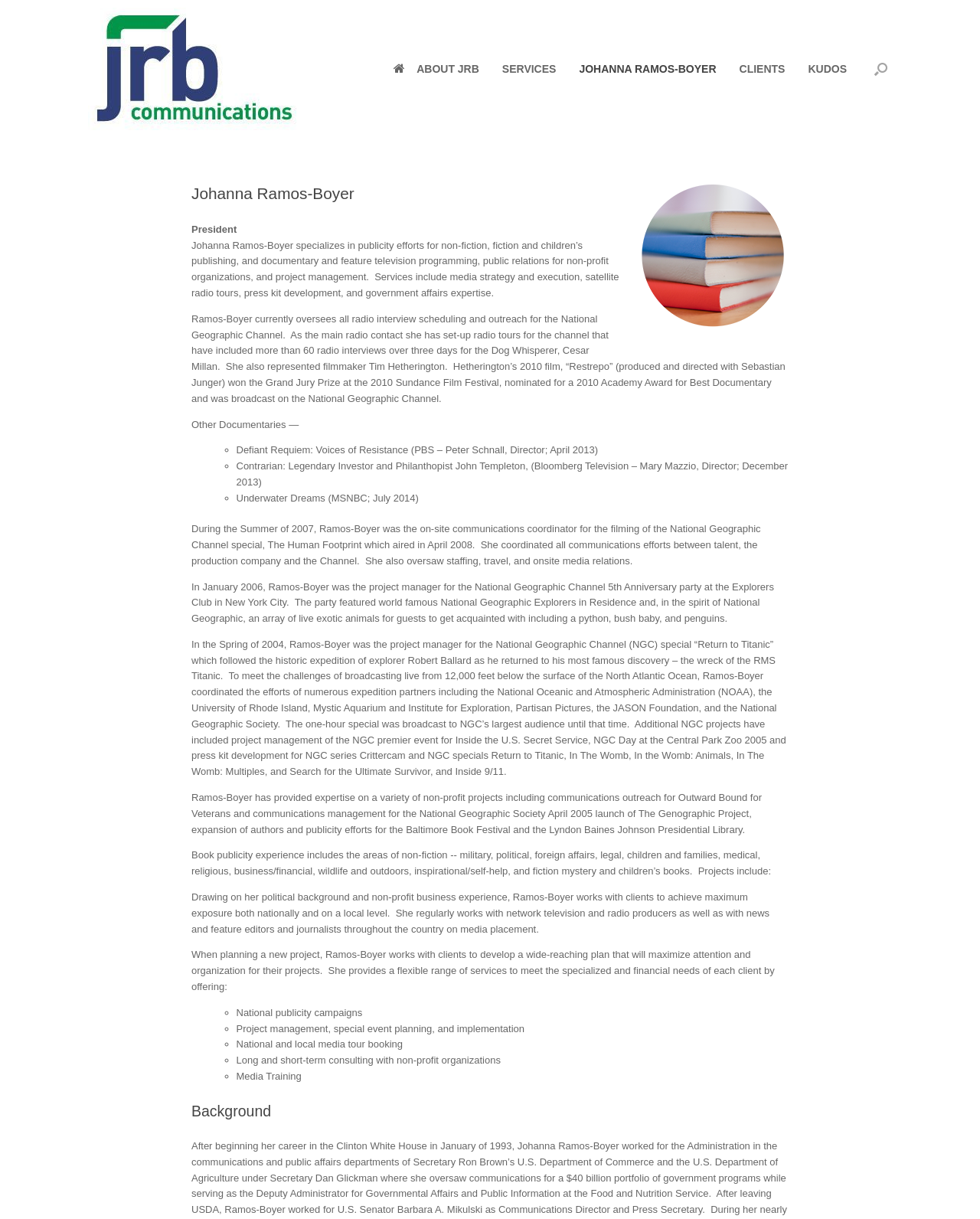Provide a single word or phrase to answer the given question: 
What type of projects does Johanna Ramos-Boyer manage?

Non-profit projects